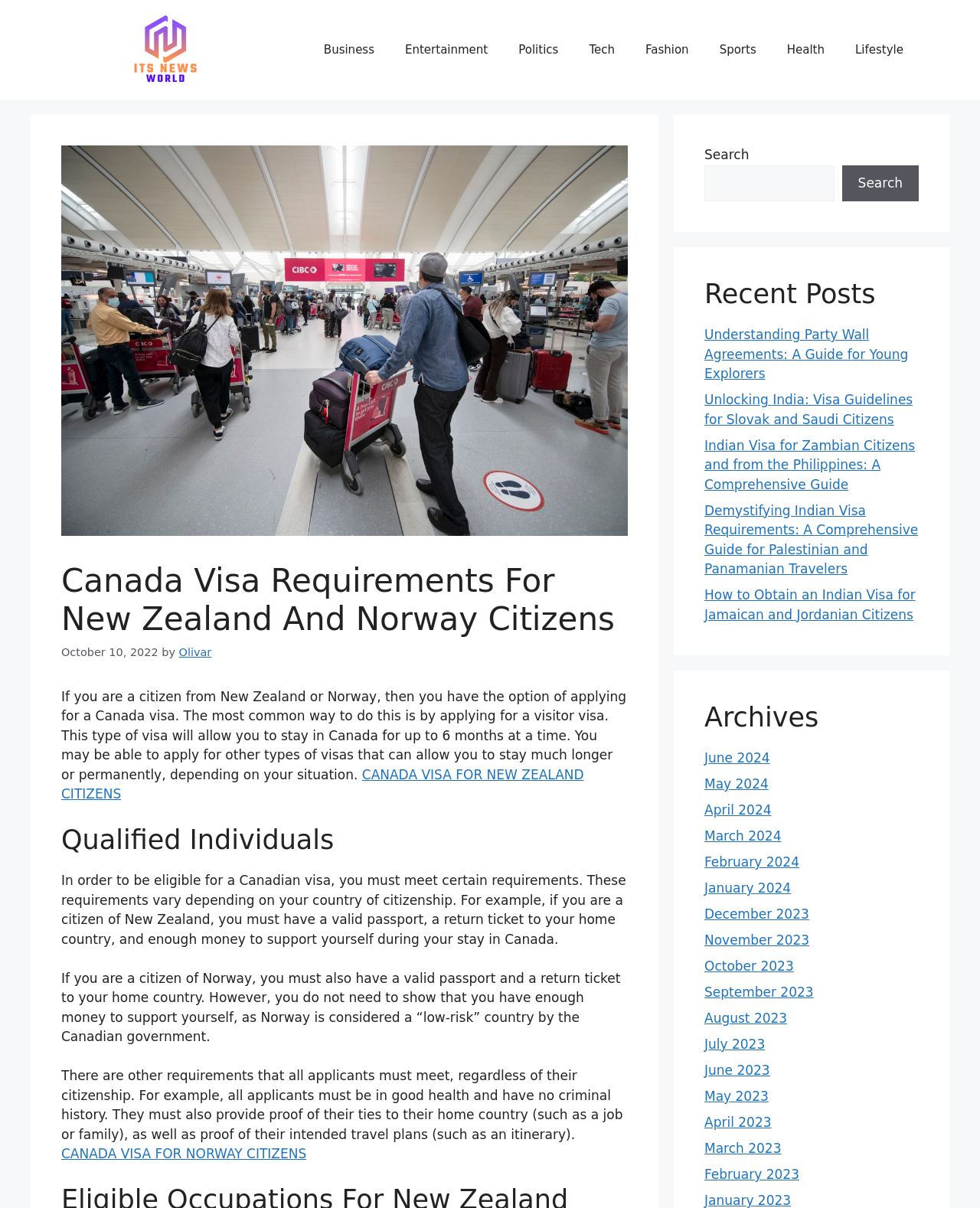Please identify the coordinates of the bounding box that should be clicked to fulfill this instruction: "Explore recent posts".

[0.719, 0.23, 0.938, 0.257]